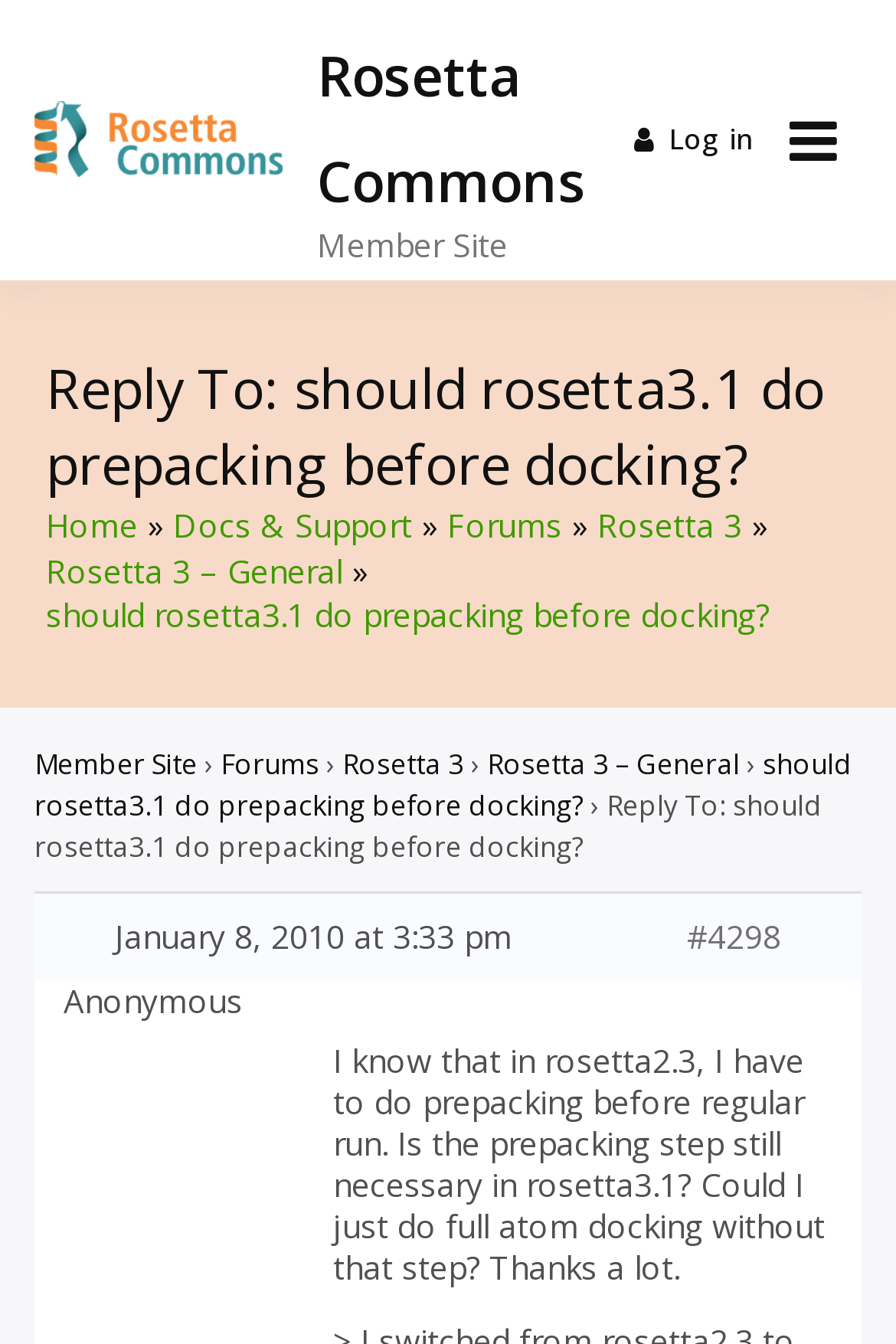Identify the coordinates of the bounding box for the element that must be clicked to accomplish the instruction: "View the Rosetta 3 – General forum".

[0.544, 0.553, 0.826, 0.582]